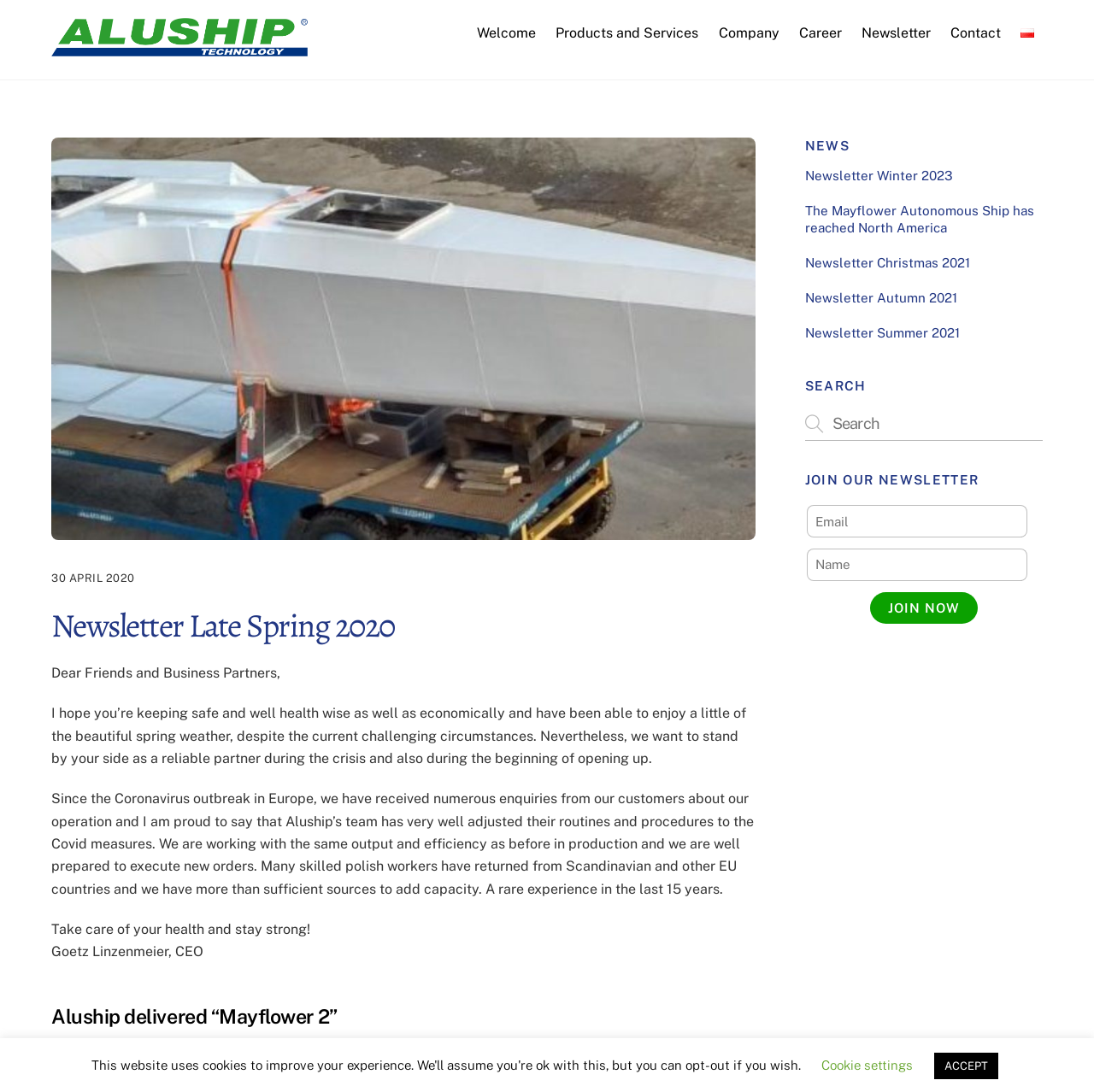Identify and provide the bounding box for the element described by: "Site Map".

None